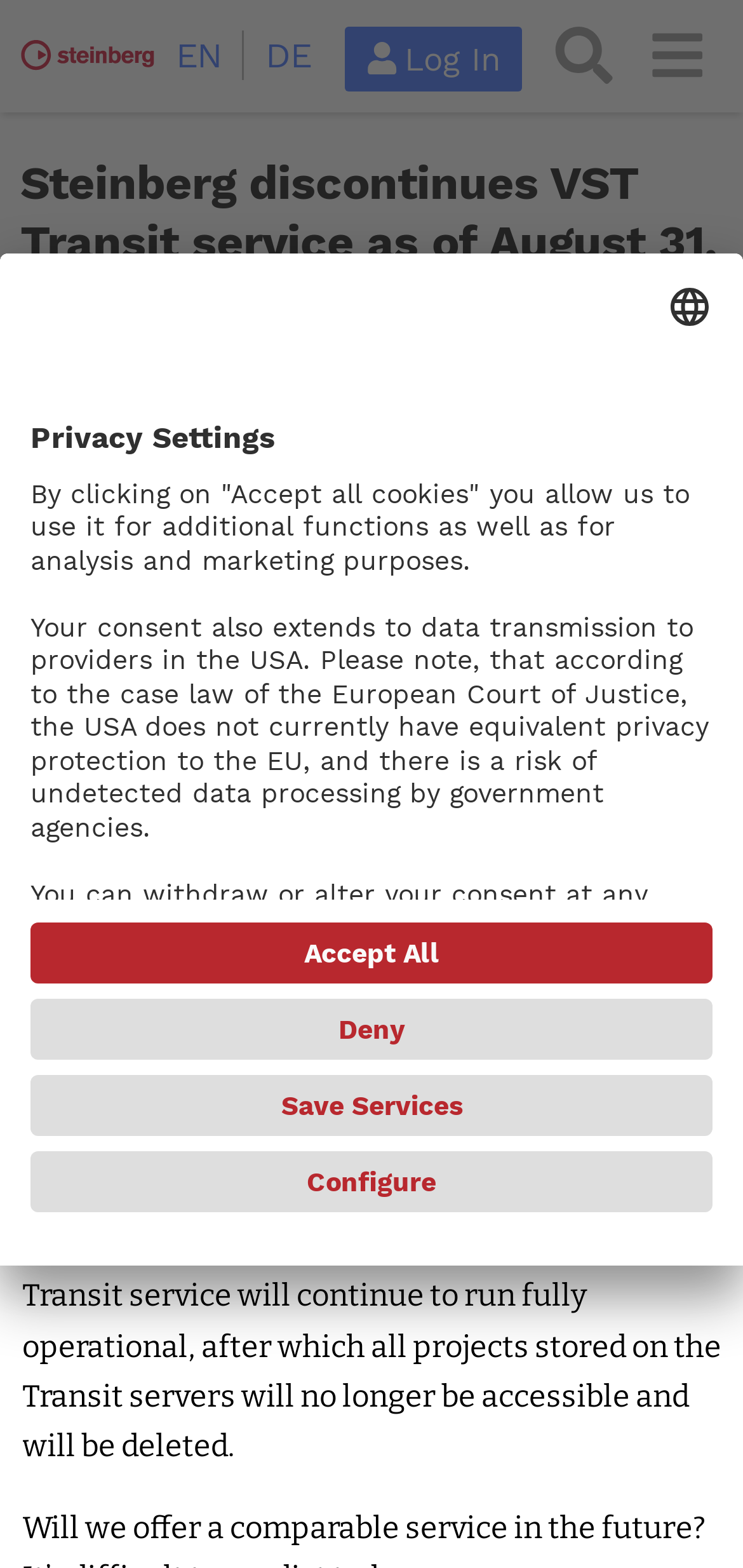What is the purpose of the 'Search' button?
Look at the screenshot and give a one-word or phrase answer.

To search the forum